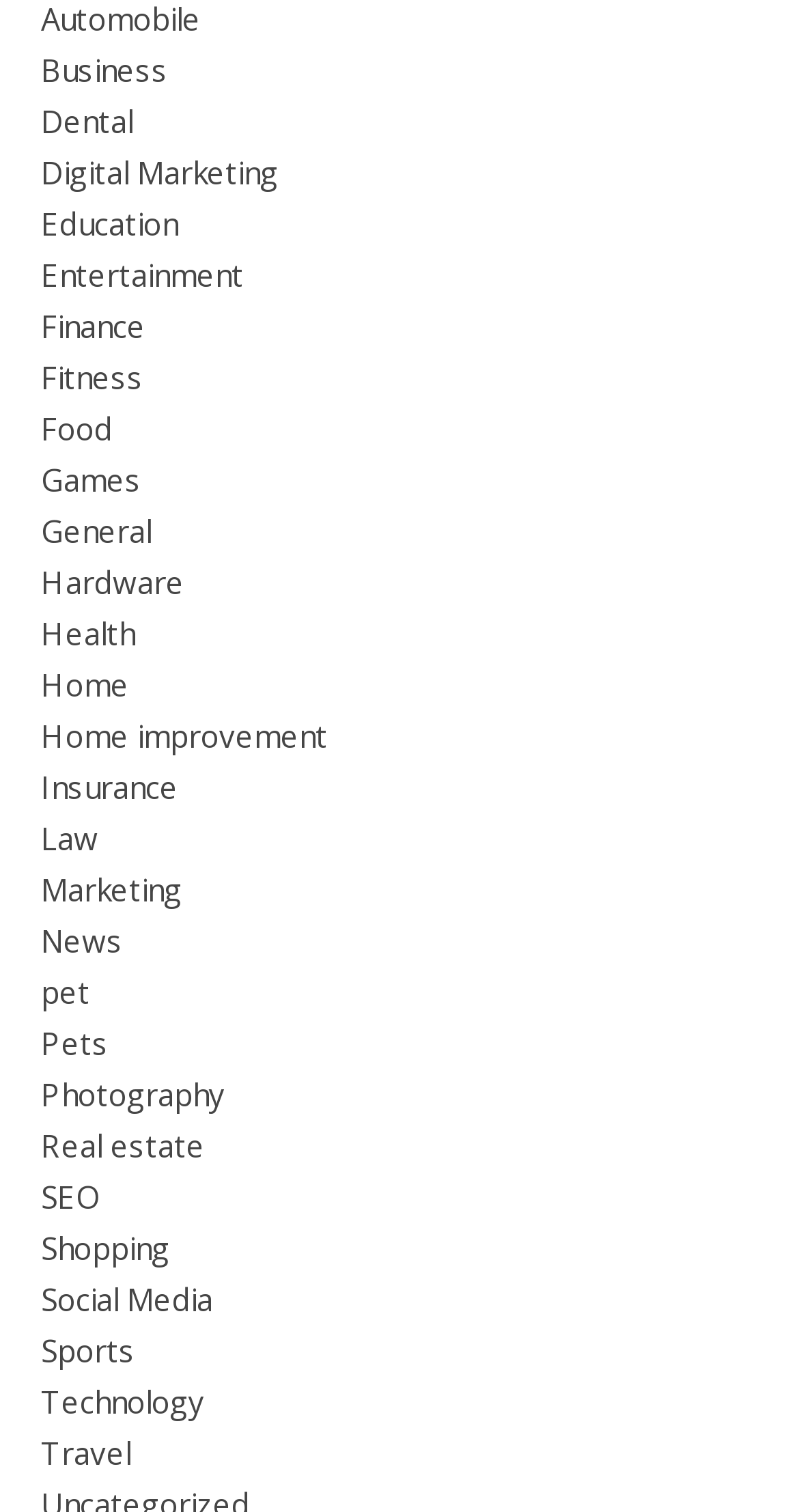Give a one-word or short-phrase answer to the following question: 
What is the category located below 'Dental'?

Digital Marketing